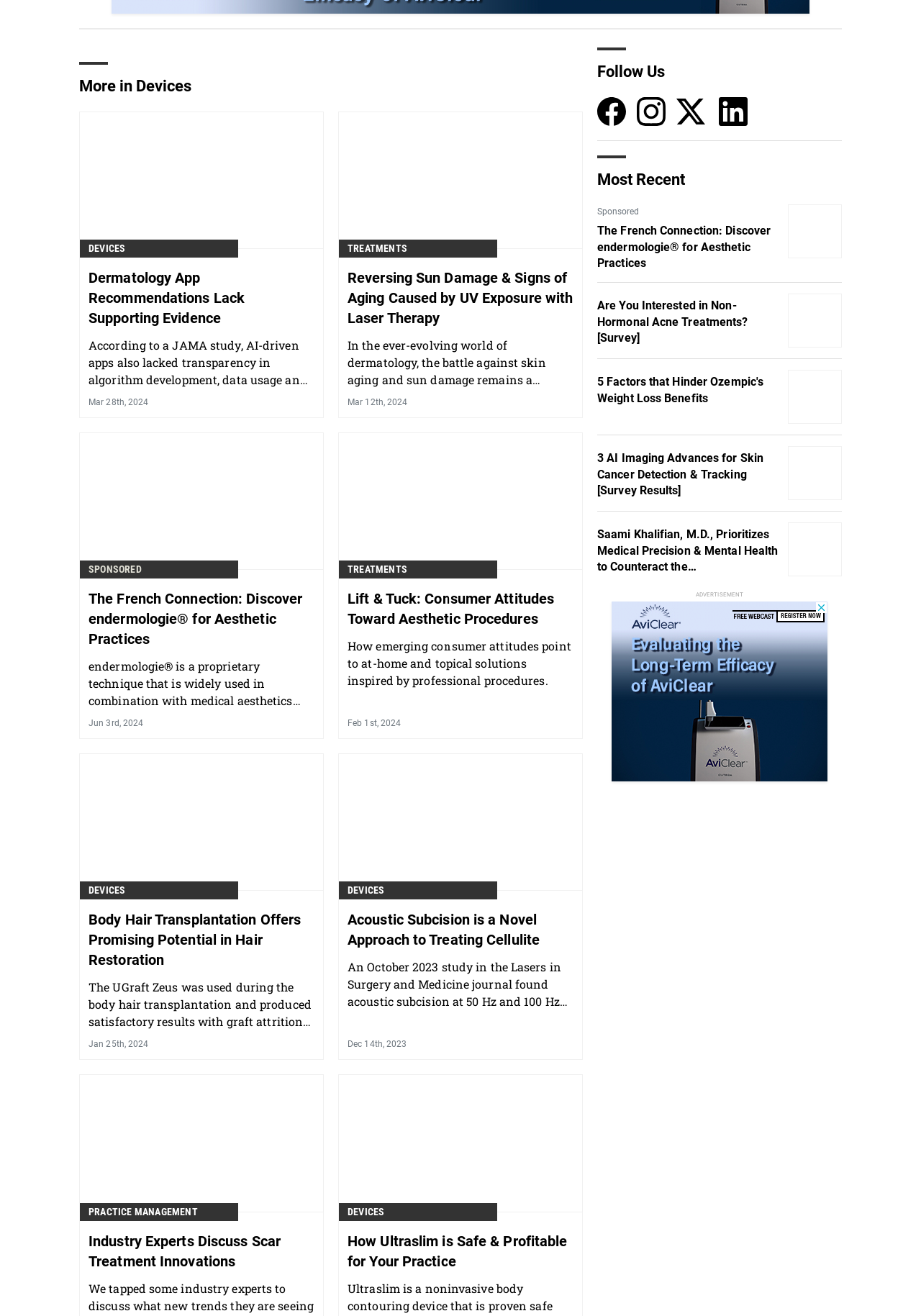Give a succinct answer to this question in a single word or phrase: 
What is the topic of the article with the image of a young adult Asian woman?

Dermatology